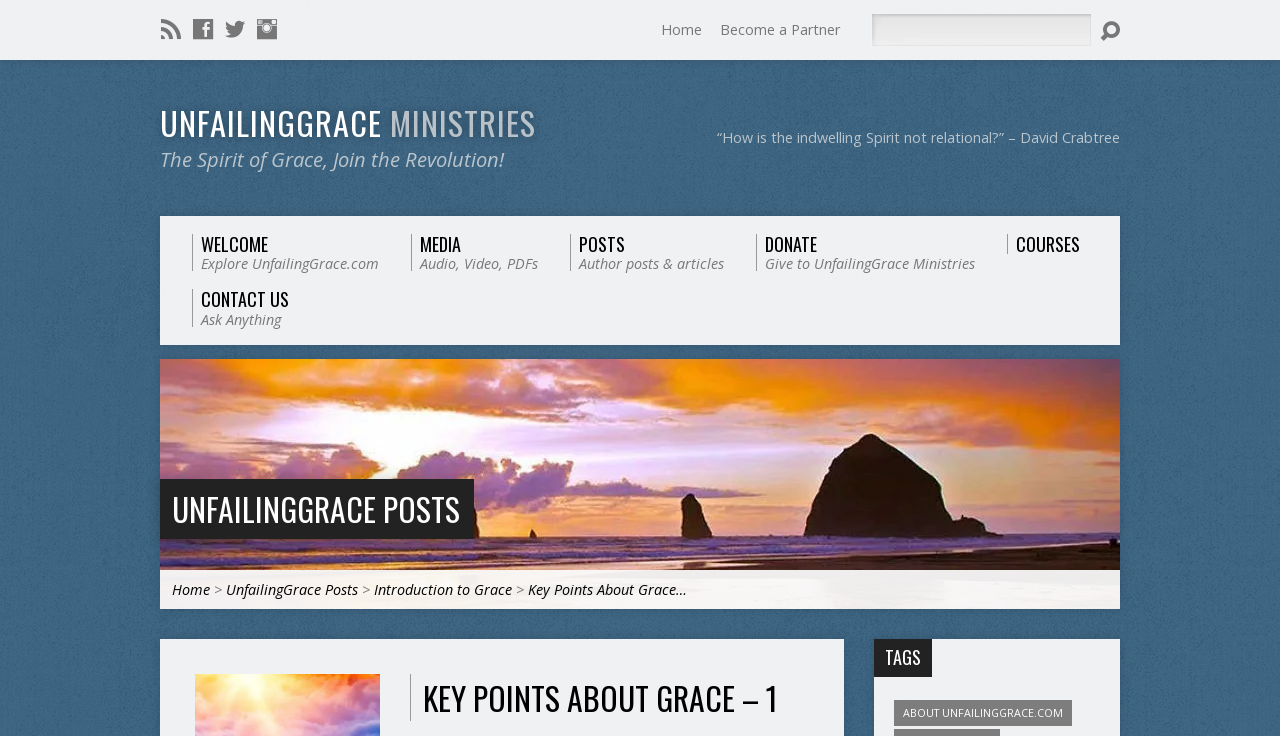Please analyze the image and provide a thorough answer to the question:
What is the name of the ministry?

I read the title of the webpage and found that the name of the ministry is 'UnfailingGrace Ministries'.